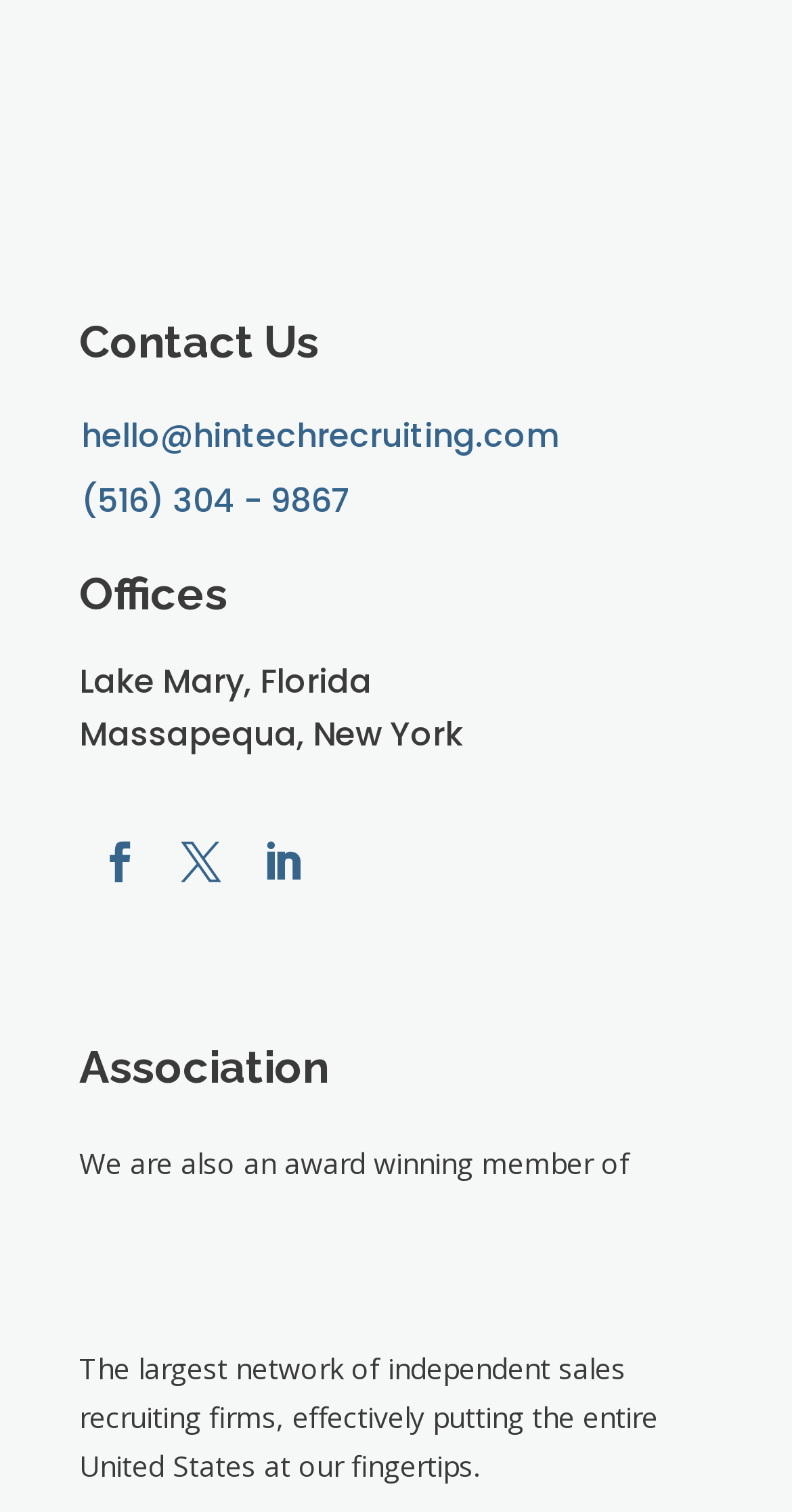Locate the bounding box for the described UI element: "". Ensure the coordinates are four float numbers between 0 and 1, formatted as [left, top, right, bottom].

[0.331, 0.562, 0.382, 0.587]